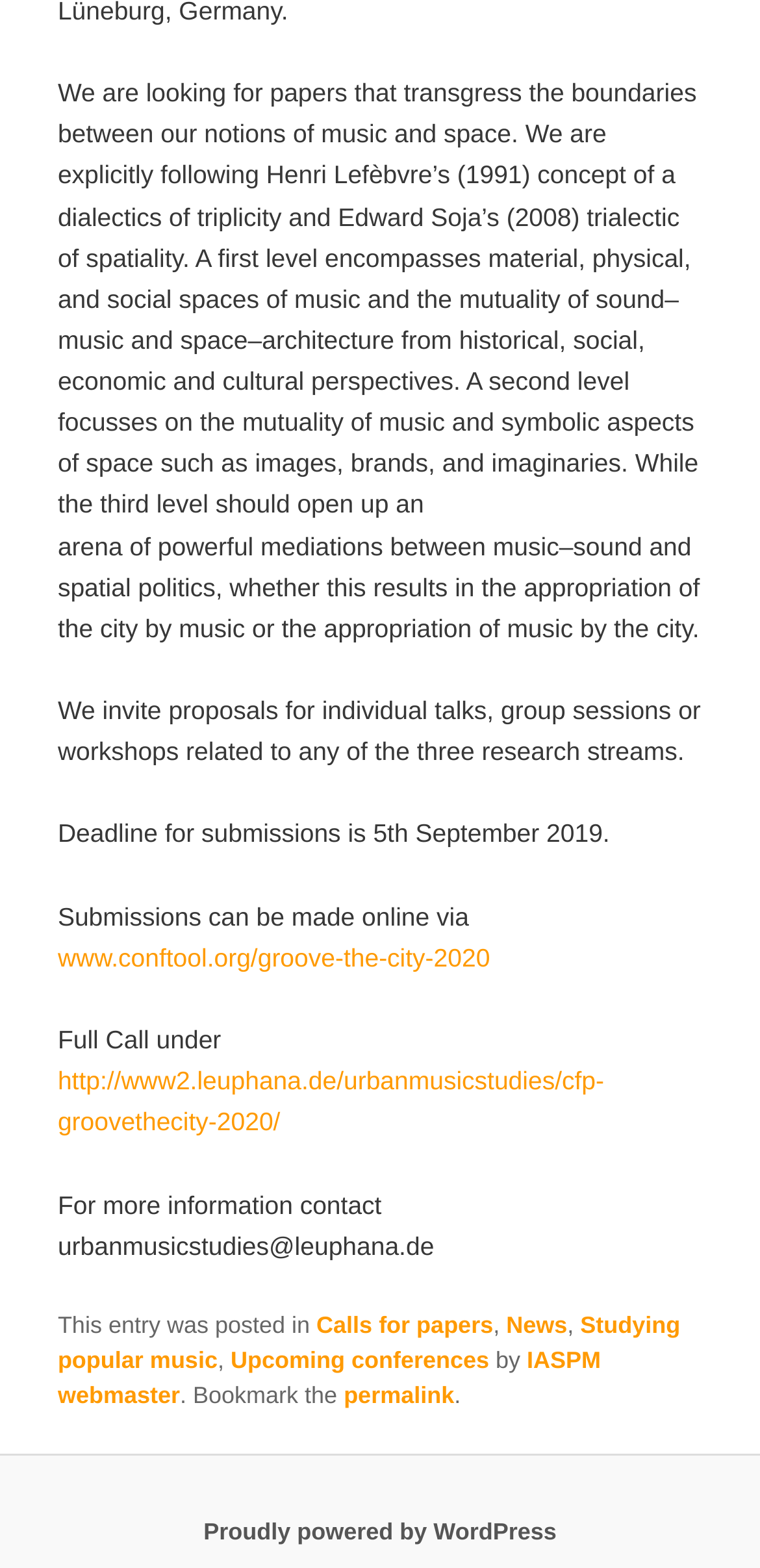Could you highlight the region that needs to be clicked to execute the instruction: "contact urban music studies"?

[0.076, 0.759, 0.571, 0.804]